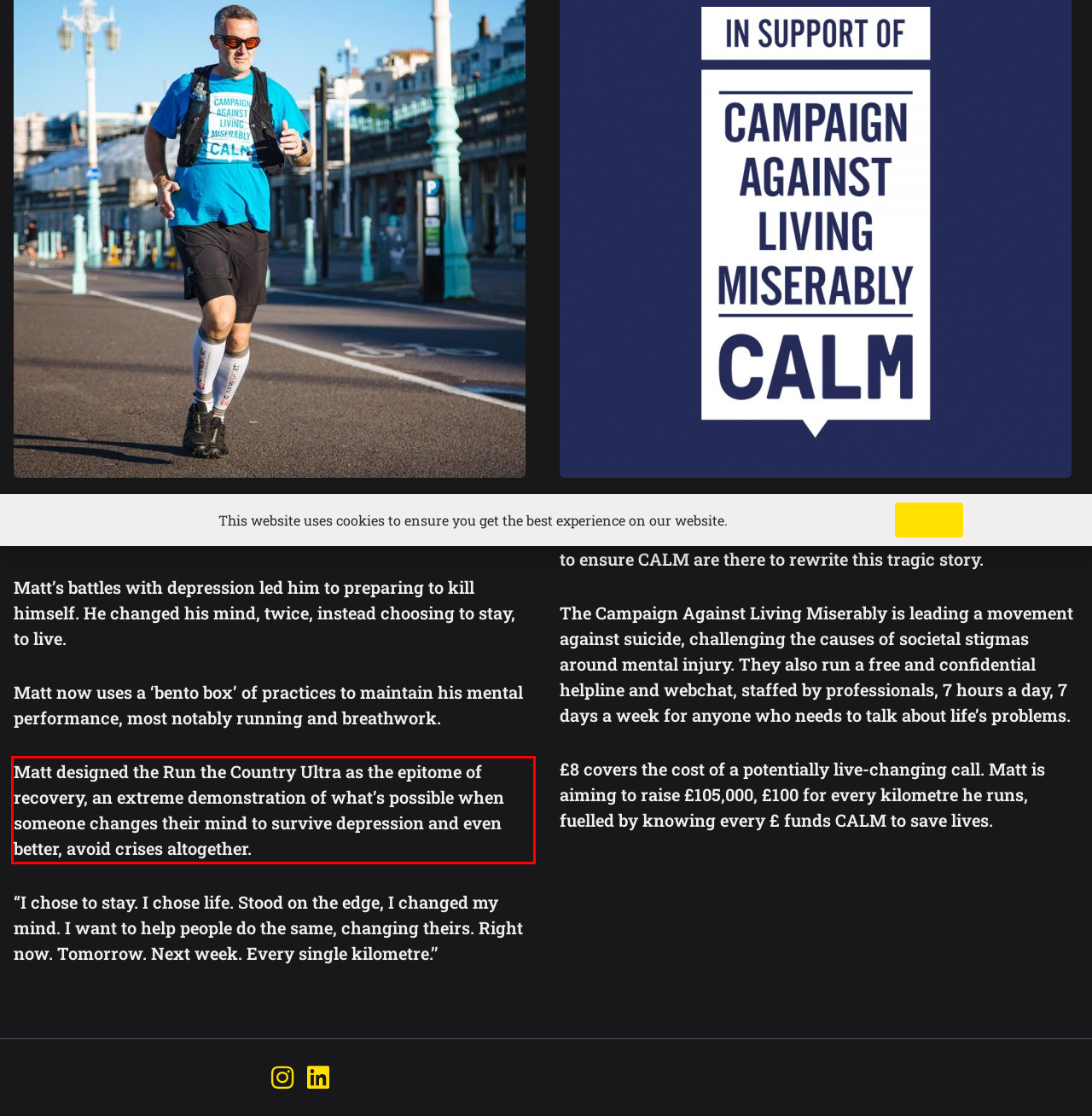The screenshot you have been given contains a UI element surrounded by a red rectangle. Use OCR to read and extract the text inside this red rectangle.

Matt designed the Run the Country Ultra as the epitome of recovery, an extreme demonstration of what’s possible when someone changes their mind to survive depression and even better, avoid crises altogether.